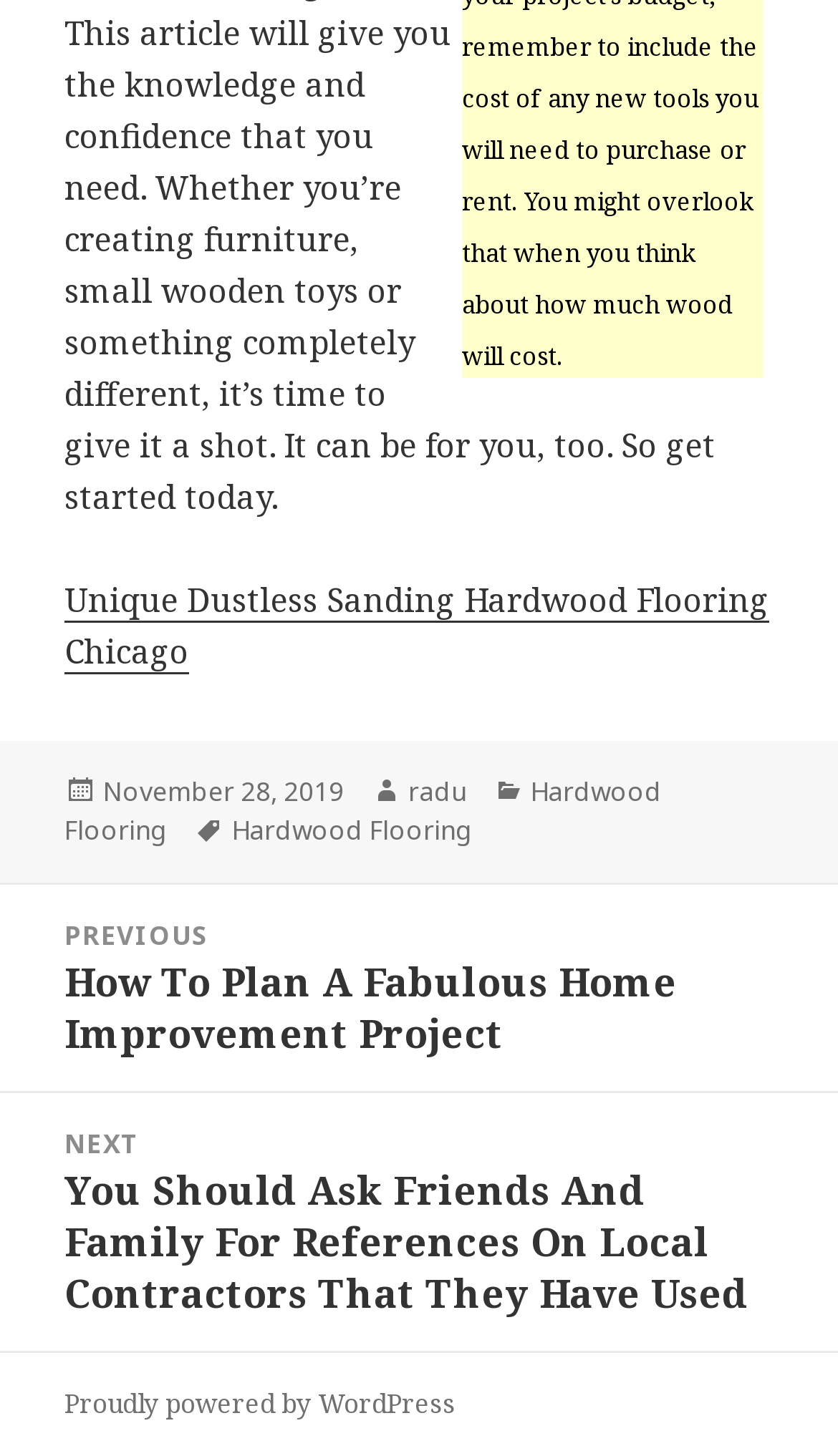What is the category of the current post?
Kindly answer the question with as much detail as you can.

I found the category of the current post by looking at the footer section of the webpage, where it says 'Categories' followed by the category 'Hardwood Flooring'.